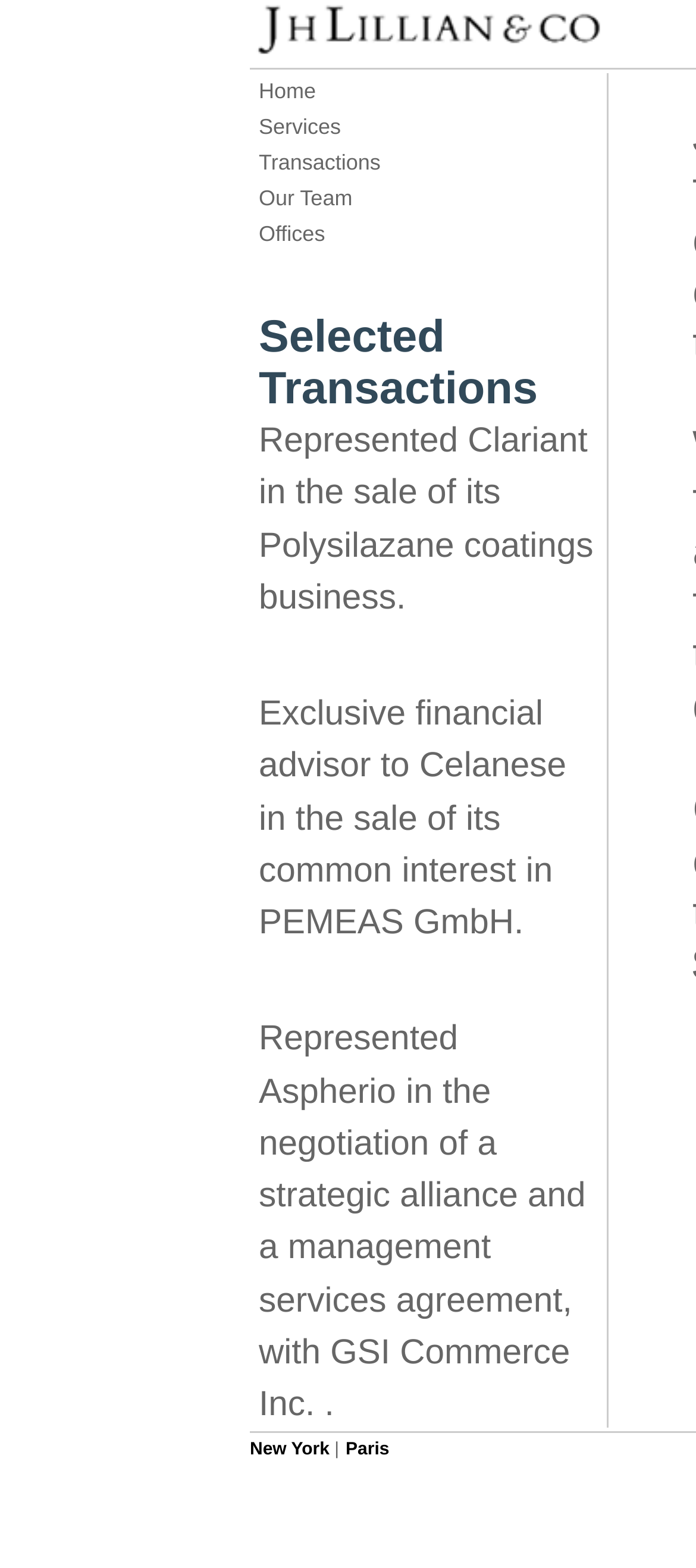Write a detailed summary of the webpage.

The webpage is about JH Lillian & Co., a cross-border strategic advisory firm with offices in New York and Paris. At the top of the page, there is a logo image and a navigation menu with links to "Home", "Services", "Transactions", "Our Team", and "Offices". 

Below the navigation menu, there is a section showcasing selected transactions. This section contains three links describing the firm's past deals, including representing Clariant in the sale of its Polysilazane coatings business, advising Celanese in the sale of its common interest in PEMEAS GmbH, and representing Aspherio in a strategic alliance with GSI Commerce Inc.

The page also features a footer section with the firm's office locations, "New York" and "Paris", which are both clickable links. There are two images on the page, one at the top and another in the middle, but their contents are not specified. The overall layout is divided into several sections, with clear headings and concise text, making it easy to navigate and understand the firm's services and expertise.